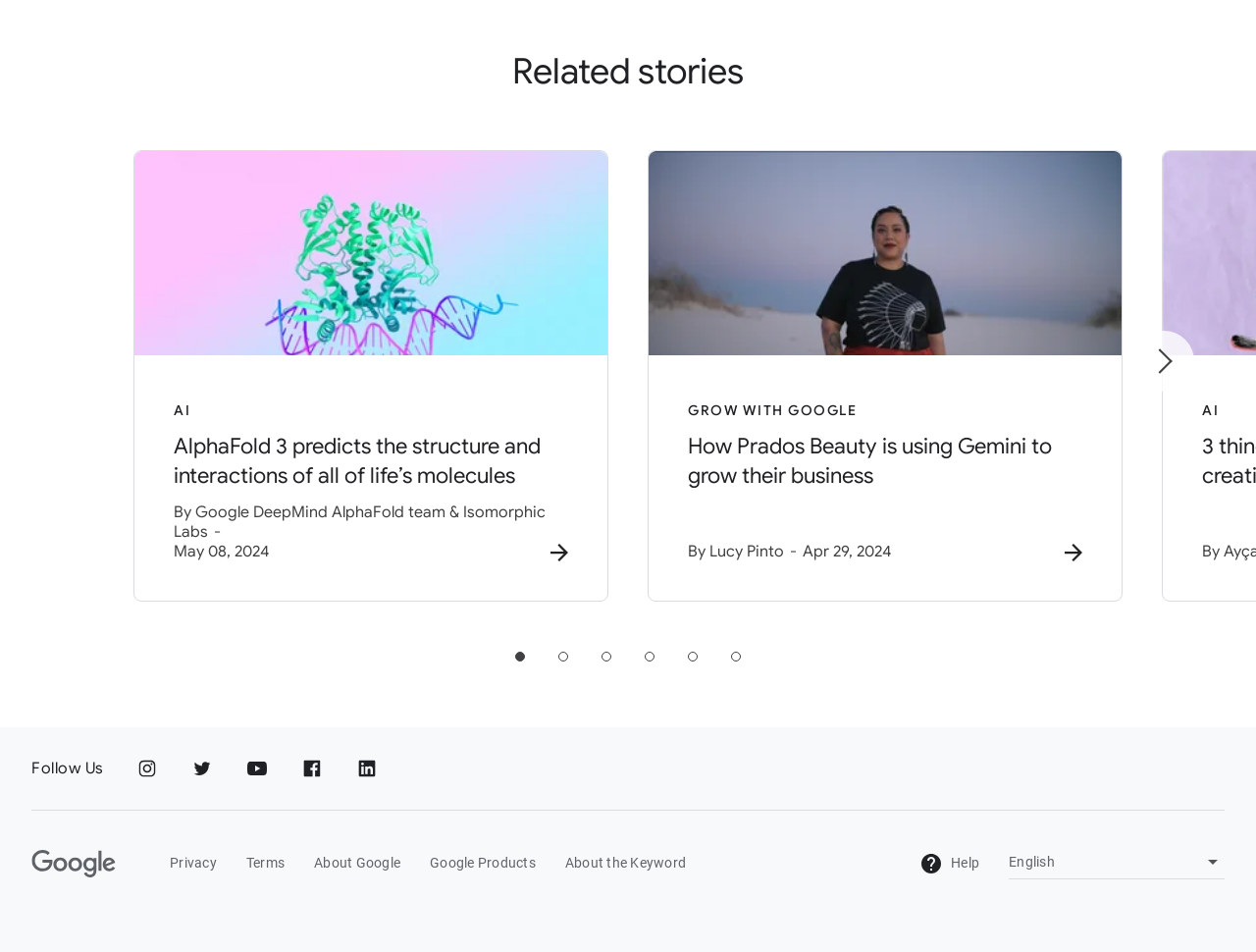Given the element description: "Contact Us", predict the bounding box coordinates of this UI element. The coordinates must be four float numbers between 0 and 1, given as [left, top, right, bottom].

None